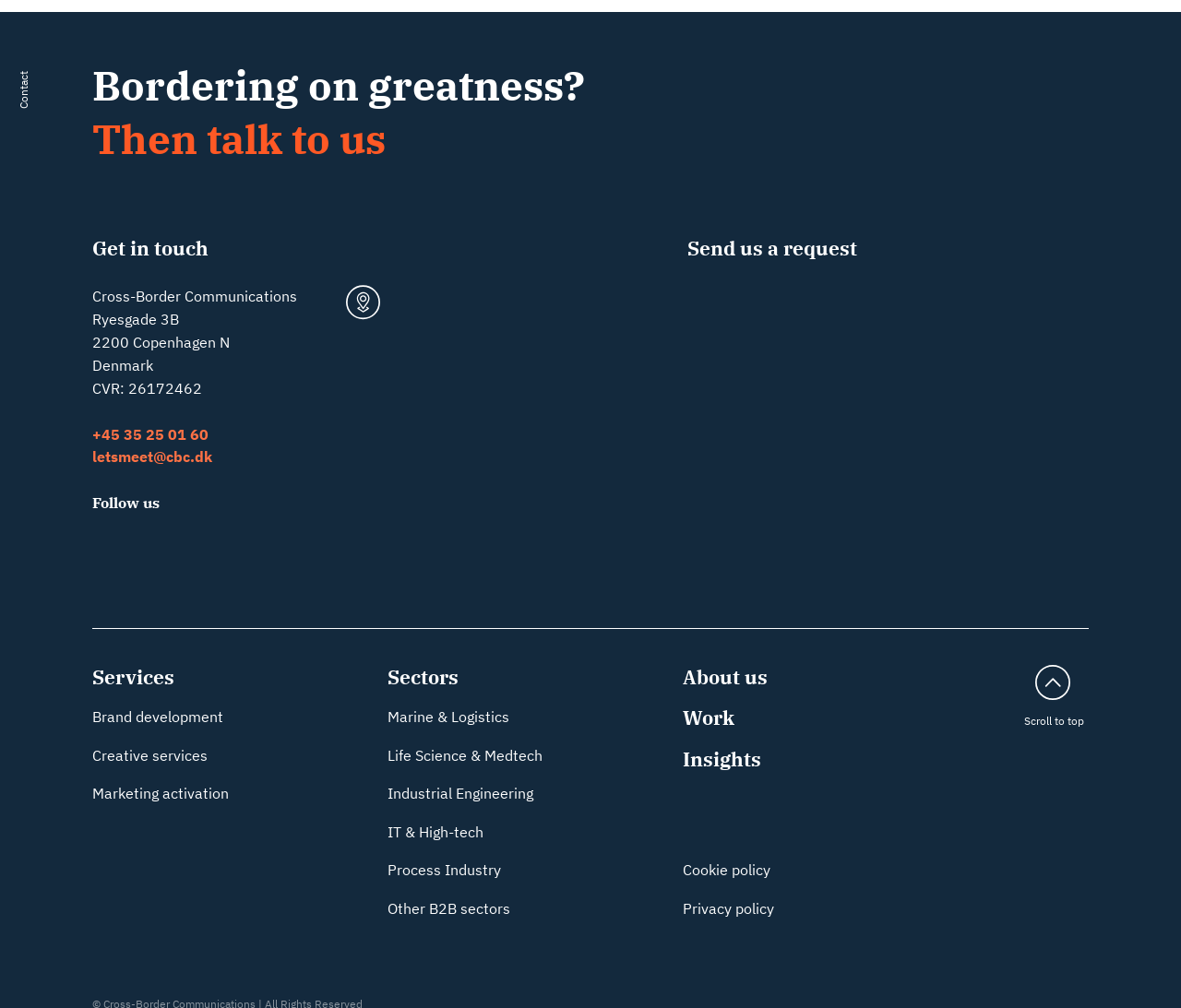Locate the bounding box coordinates of the UI element described by: "sw-appcache-behavior library". The bounding box coordinates should consist of four float numbers between 0 and 1, i.e., [left, top, right, bottom].

None